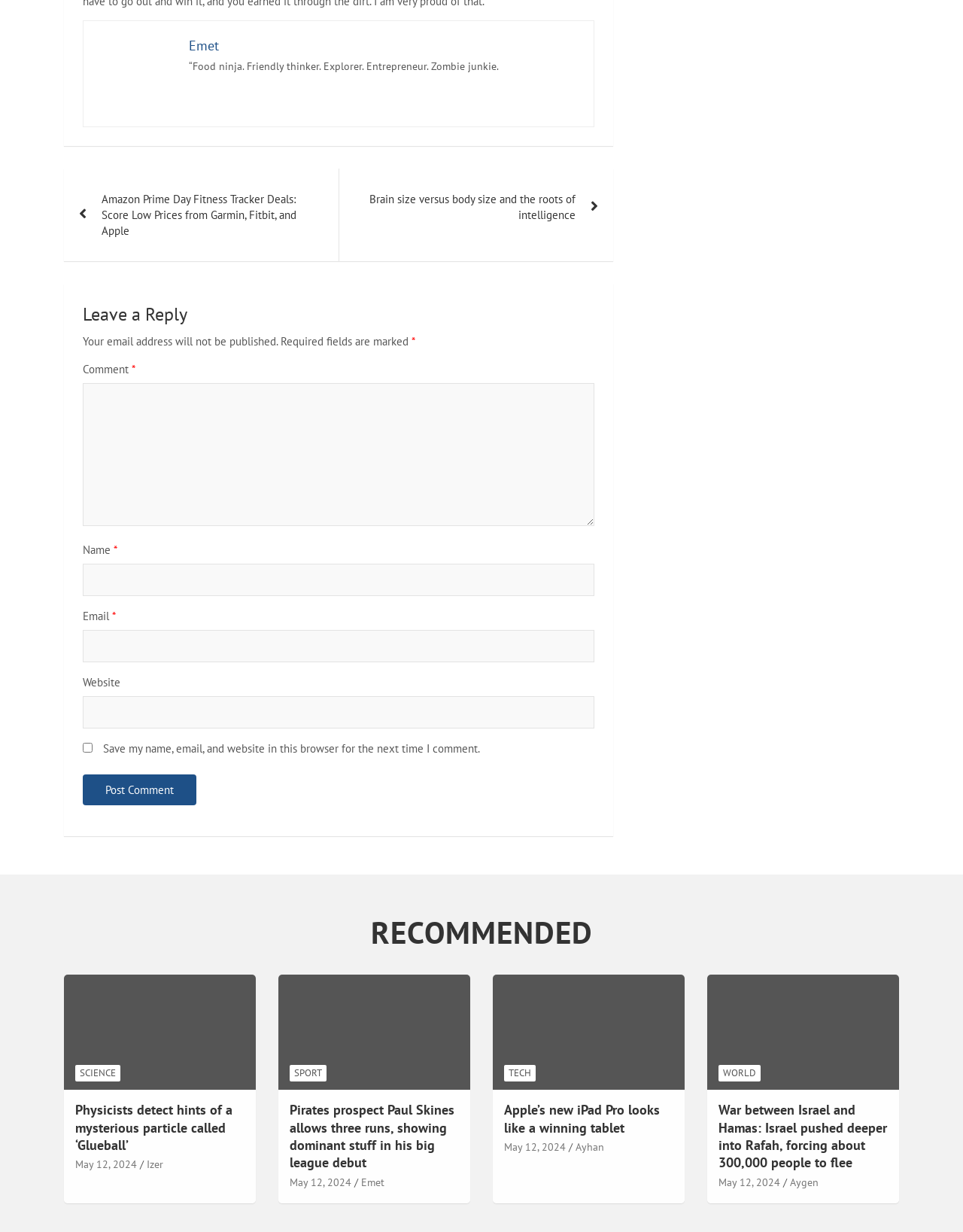Analyze the image and provide a detailed answer to the question: How many articles are there under the 'SCIENCE' category?

I counted the number of articles under the 'SCIENCE' category by looking at the link 'Physicists detect hints of a mysterious particle called ‘Glueball’' which is located under the 'SCIENCE' category.